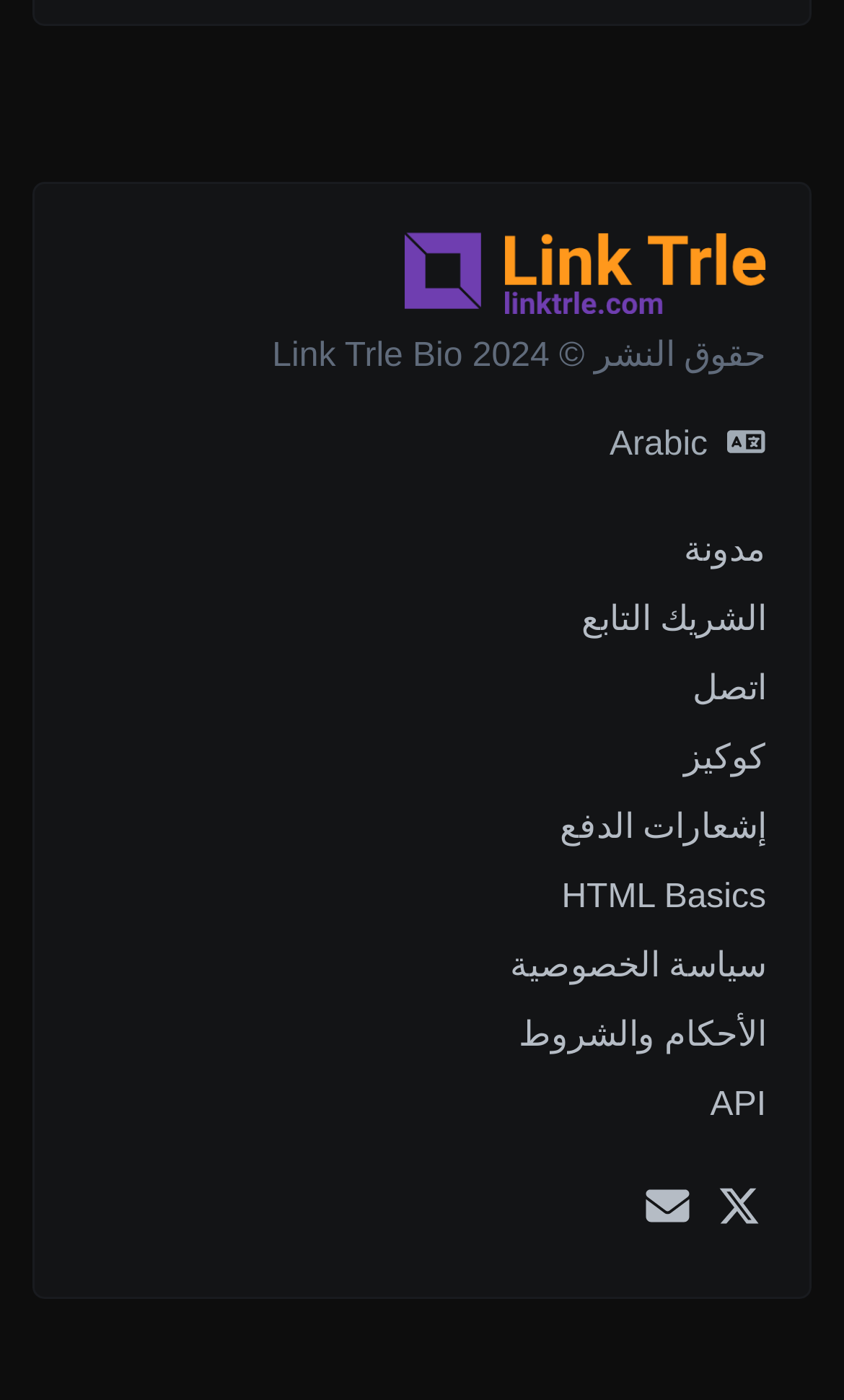How many links are present in the footer section?
Answer the question in a detailed and comprehensive manner.

I counted the number of link elements present in the footer section of the webpage, which are 'مدونة', 'الشريك التابع', 'اتصل', 'كوكيز', 'إشعارات الدفع', 'HTML Basics', 'سياسة الخصوصية', 'الأحكام والشروط', and 'API'.